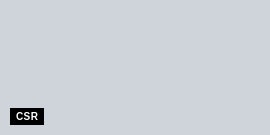What does the text in the box represent?
Give a detailed and exhaustive answer to the question.

The caption states that the text in the box is 'CSR', which is an abbreviation for Corporate Social Responsibility, a concept that emphasizes the importance of social responsibility in business practices.